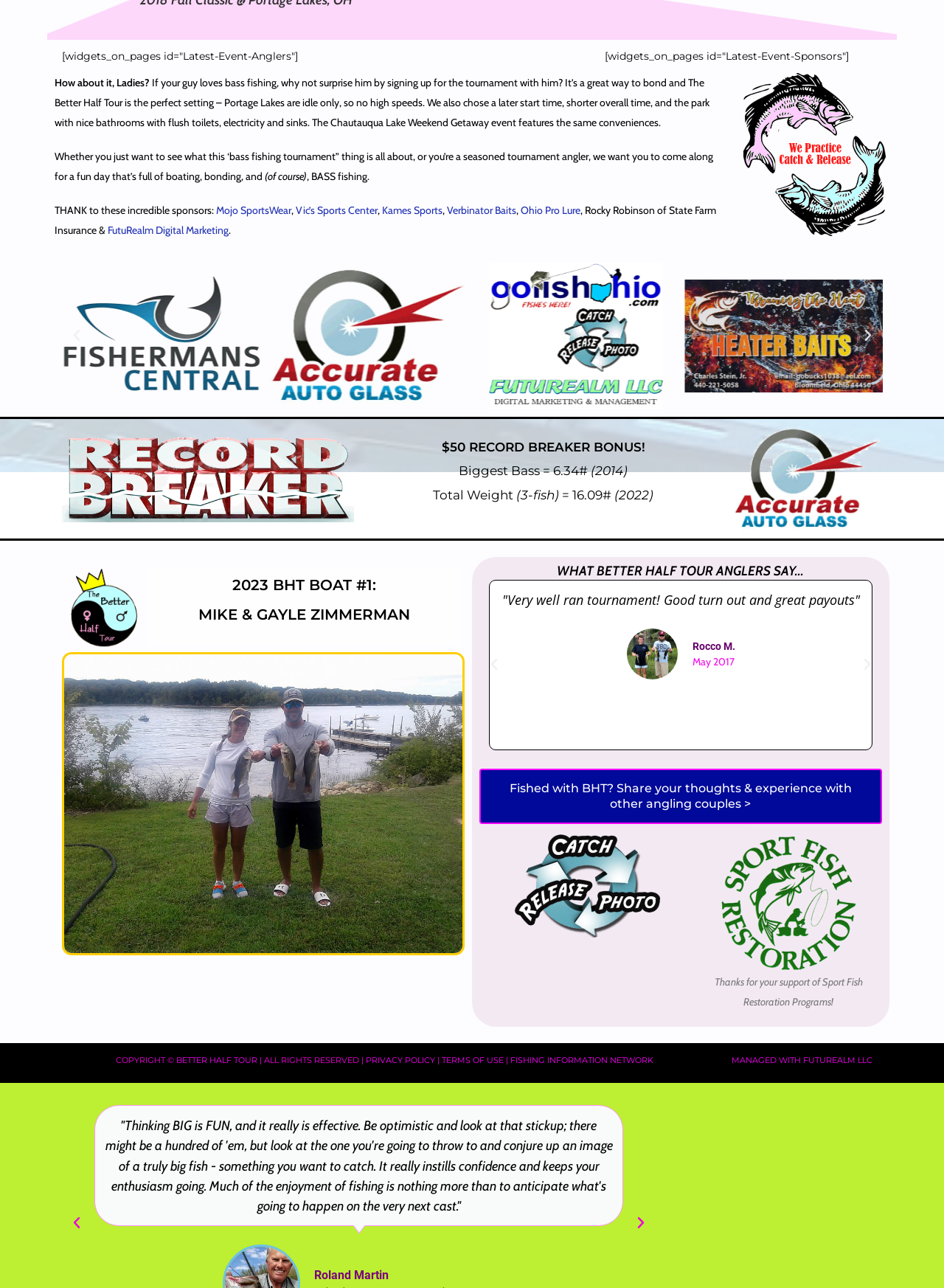Find the UI element described as: "Fishing Information Network" and predict its bounding box coordinates. Ensure the coordinates are four float numbers between 0 and 1, [left, top, right, bottom].

[0.54, 0.819, 0.692, 0.827]